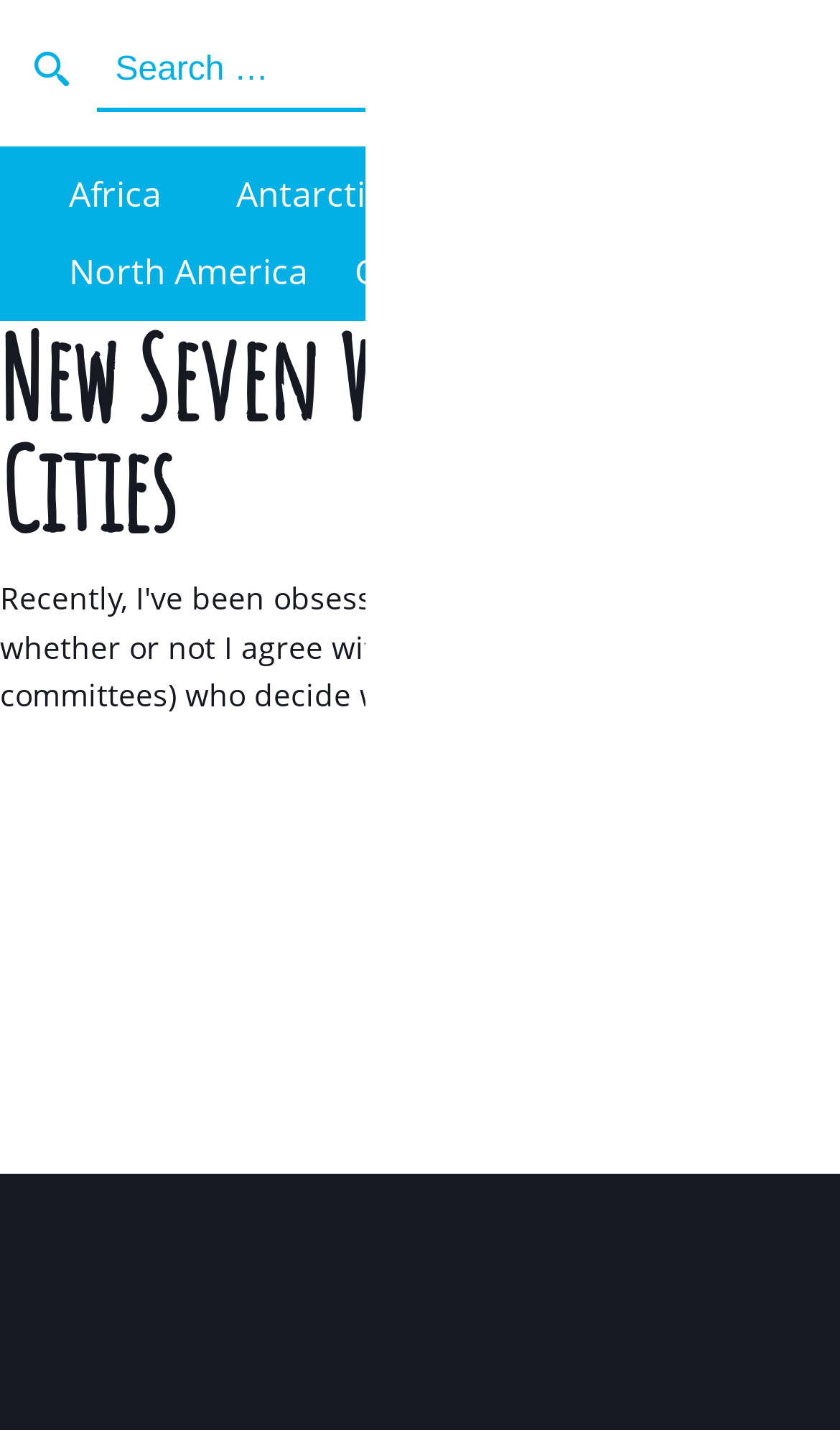Produce a meticulous description of the webpage.

The webpage is about Venice Archives by Sue Travels. At the top, there is a notification about the website using cookies, with a link to the Privacy Policy and an "Agreed" button. On the top-left corner, there is a small image, and next to it, a search bar with a "Search for:" label and a "Search" button.

Below the search bar, there are seven links to different continents: Africa, Antarctica, Asia, Europe, North America, Oceania, and South America. These links are arranged horizontally across the page.

Further down, there is a heading "New Seven Wonders - Cities" that spans the entire width of the page. Below this heading, there are several links and text descriptions related to the New Seven Wonders of the World. These include links to specific cities, such as Vigan in the Philippines, Havana in Cuba, Kuala Lumpur in Malaysia, Beirut in Lebanon, Doha in Qatar, La Paz in Bolivia, and Cape Town.

The text descriptions provide additional information about these cities, with commas separating the different locations. The page also has a few standalone sentences, including "any time" and a link to Vigan. Overall, the webpage appears to be a travel blog or archive, with a focus on exploring different cities and continents around the world.